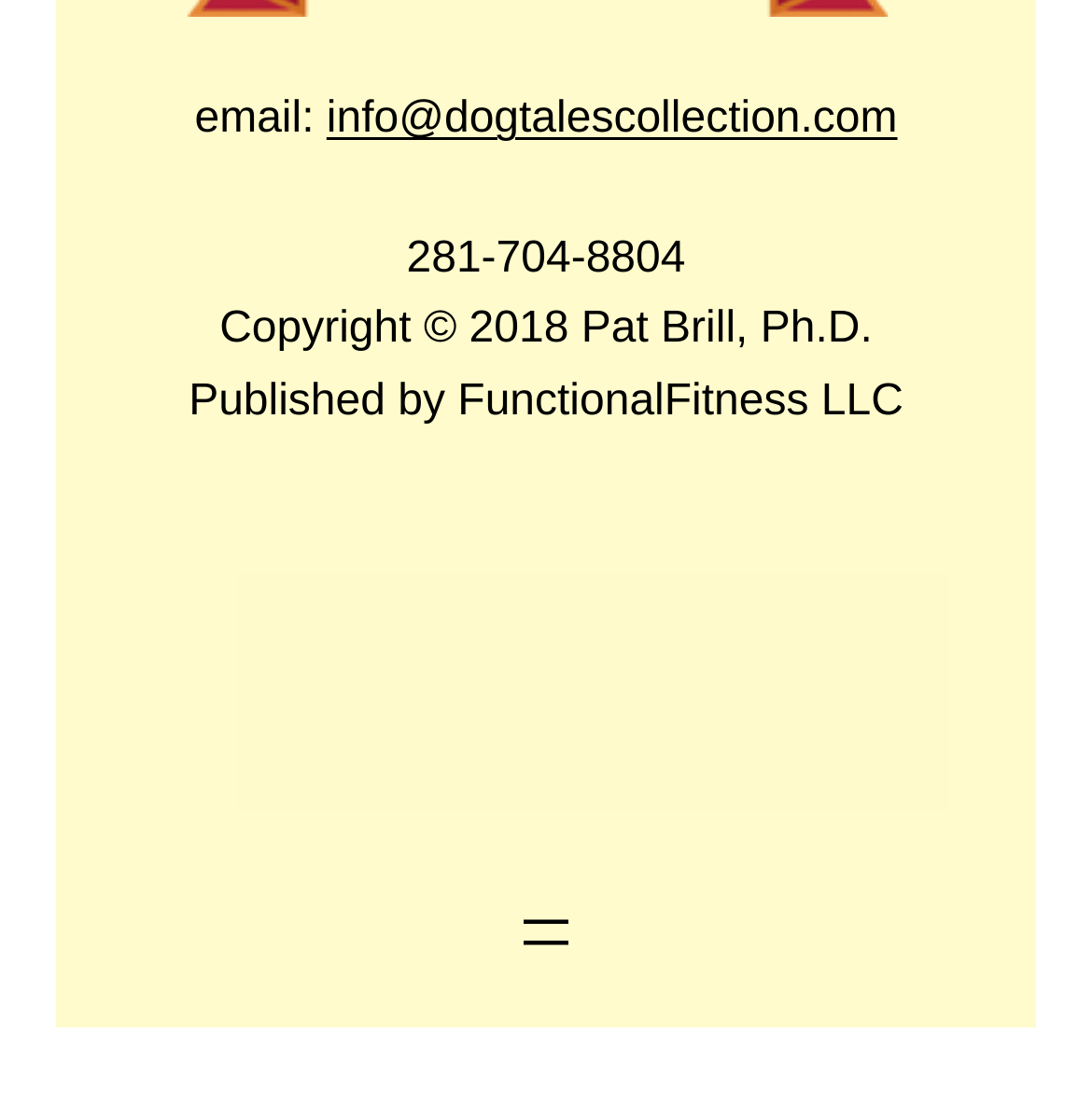What is the publisher of the website?
Based on the image, answer the question with as much detail as possible.

I found the publisher by looking at the static text element that says 'Published by FunctionalFitness LLC'.